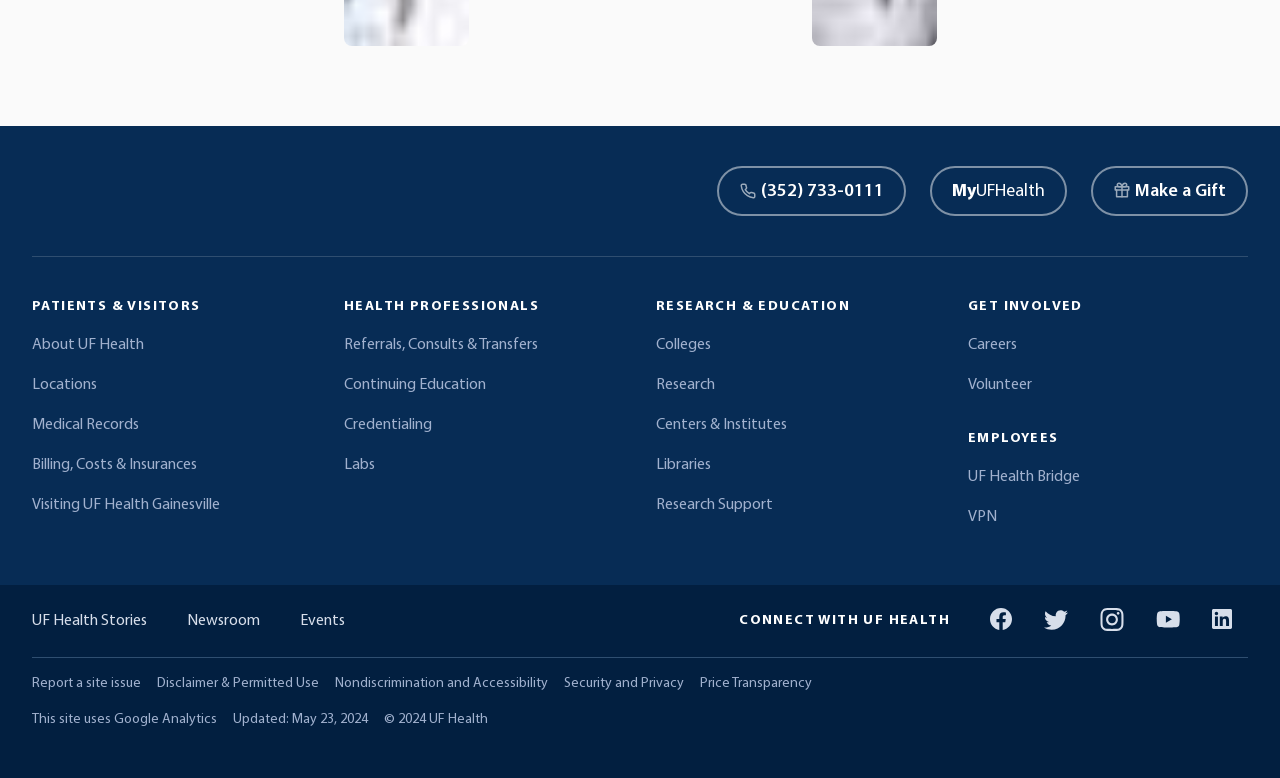Refer to the image and provide a thorough answer to this question:
What social media platforms does UF Health have a presence on?

In the footer section of the webpage, under the heading 'CONNECT WITH UF HEALTH', there are links to UF Health's social media profiles on Facebook, Twitter, Instagram, YouTube, and LinkedIn.